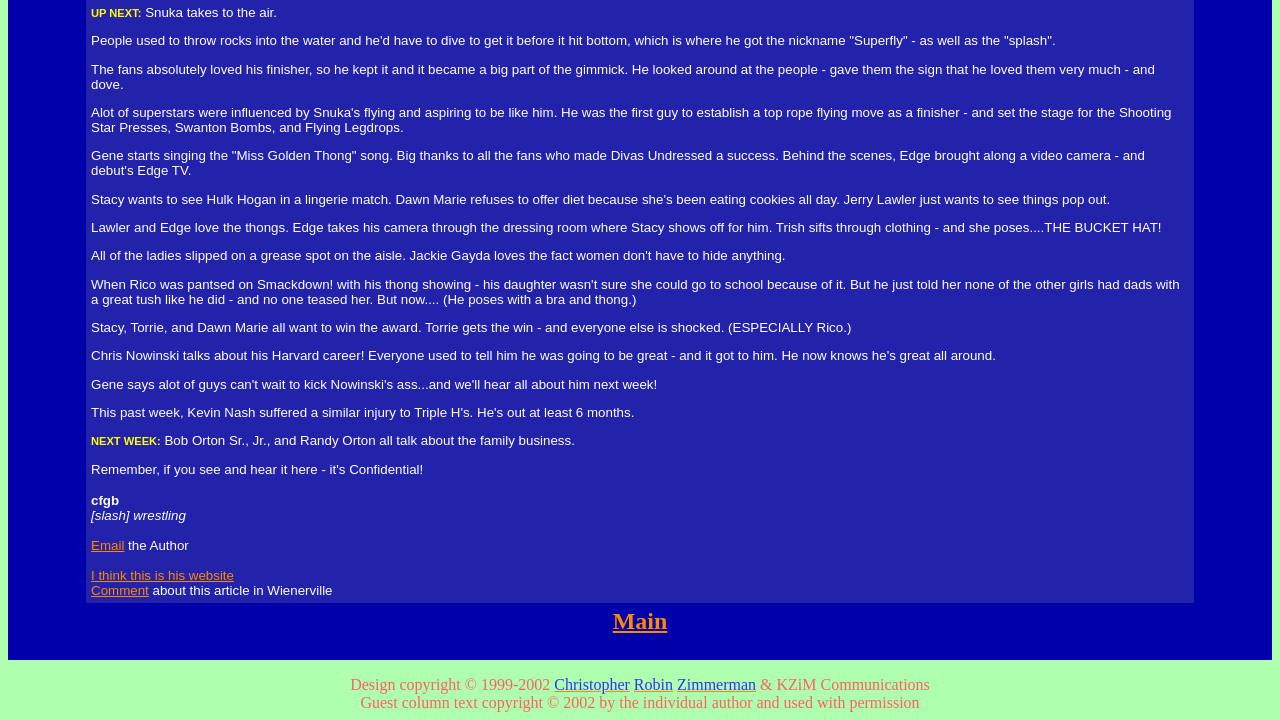Using the information in the image, could you please answer the following question in detail:
Who owns the design copyright?

I found the text 'Design copyright © 1999-2002' followed by the links 'Christopher', 'Robin', 'Zimmerman' and the text '& KZiM Communications', which suggests that they own the design copyright.